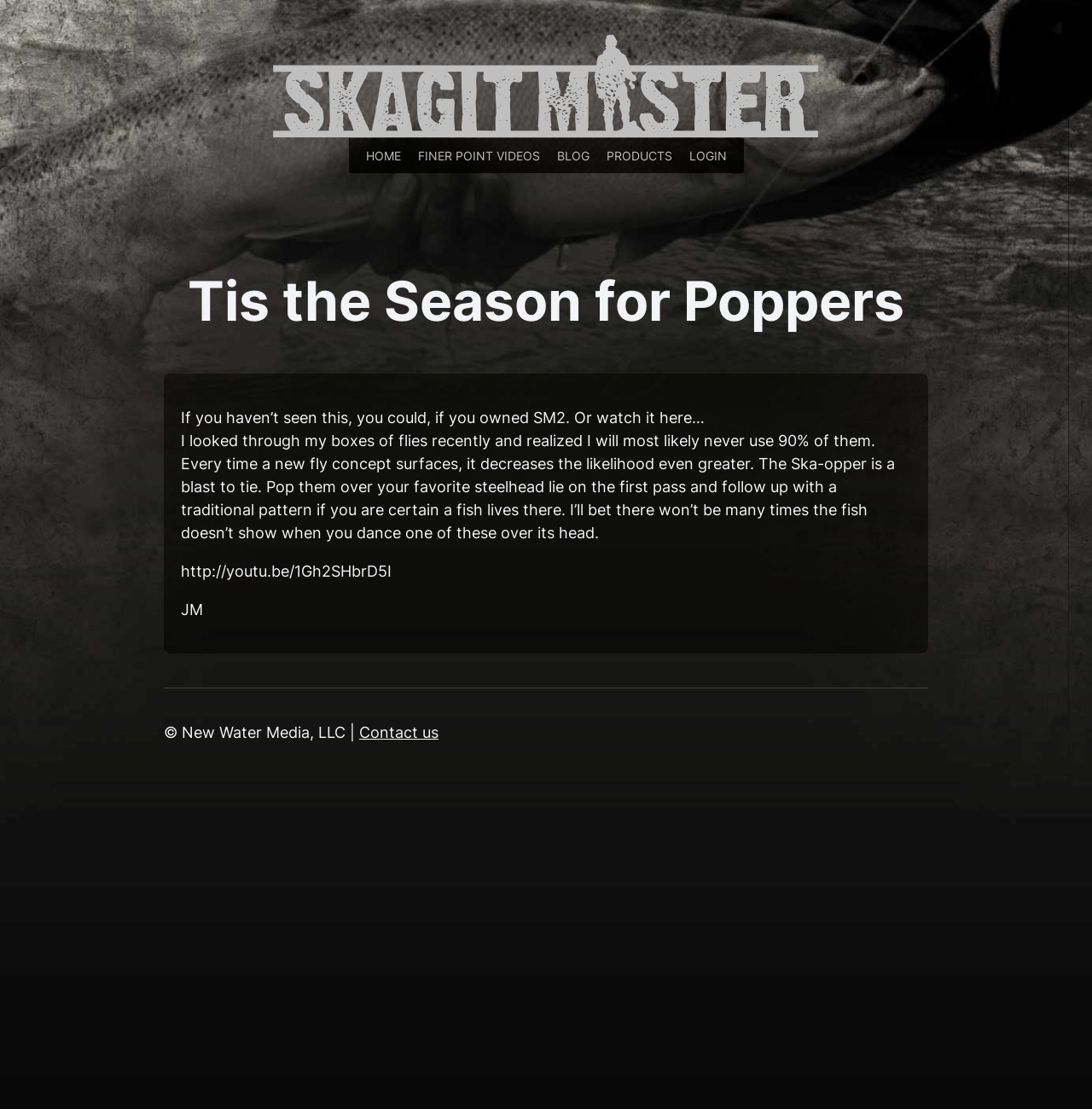What is the logo of the website? From the image, respond with a single word or brief phrase.

Skagit Master